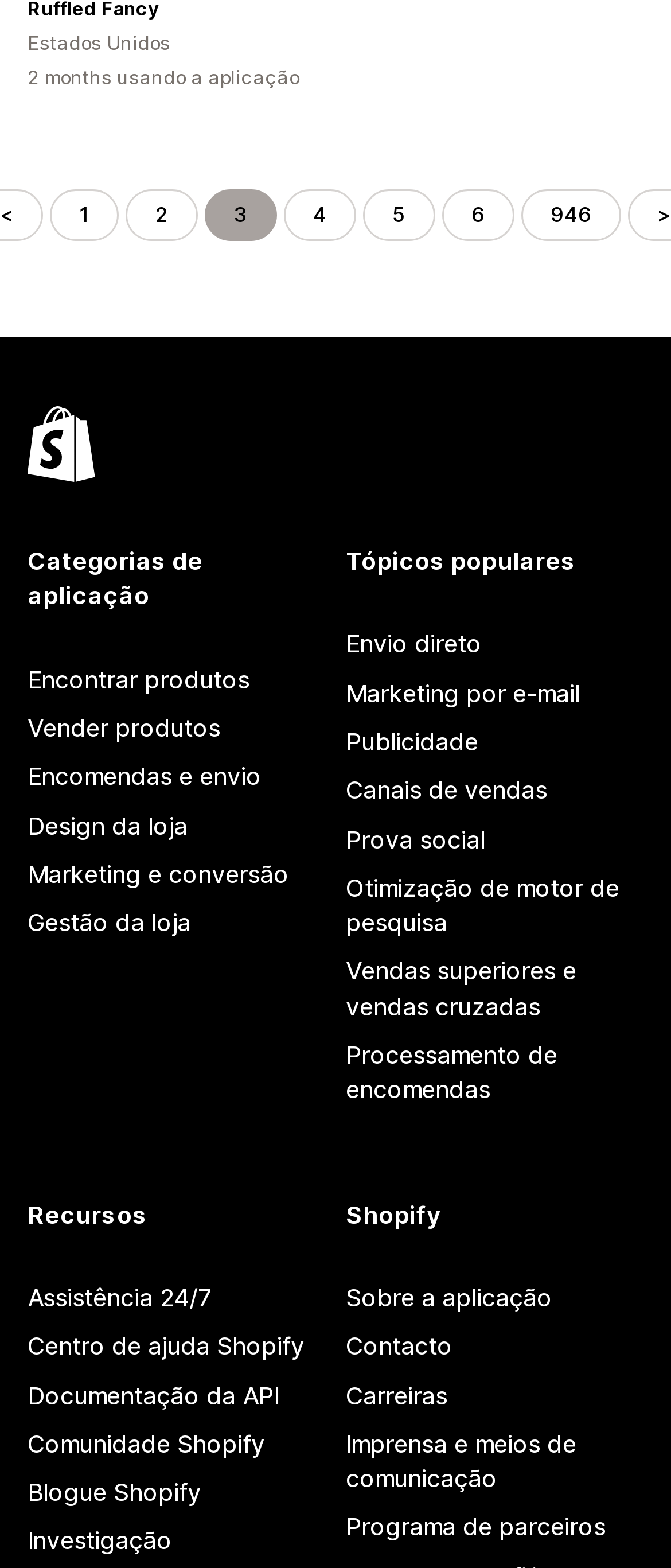Refer to the screenshot and give an in-depth answer to this question: What is the current page number?

The current page number can be determined by looking at the pagination links at the top of the page. The link 'Página atual, página 3' indicates that the current page is page 3.